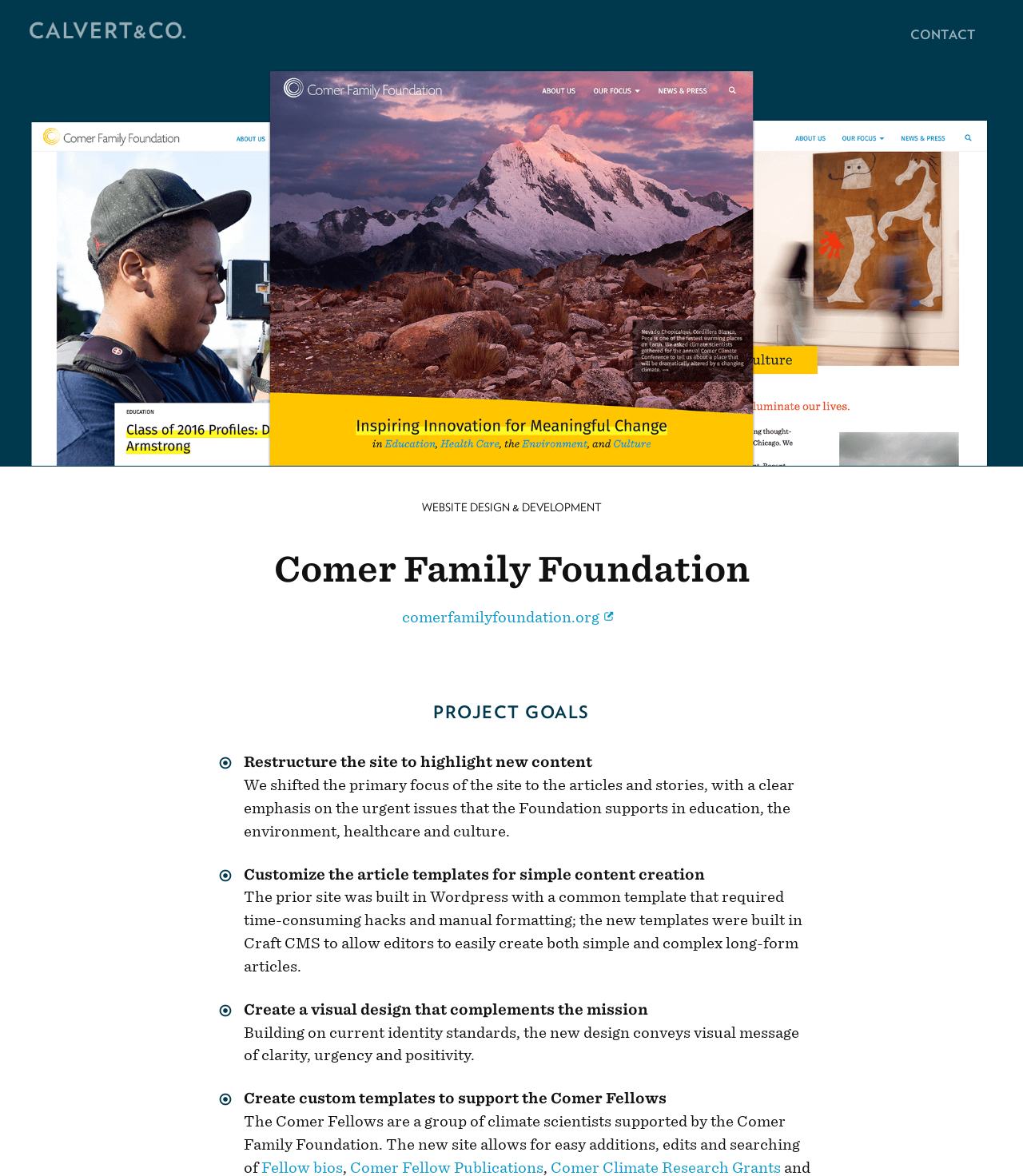What content management system is used for the new site?
Look at the image and respond with a one-word or short-phrase answer.

Craft CMS